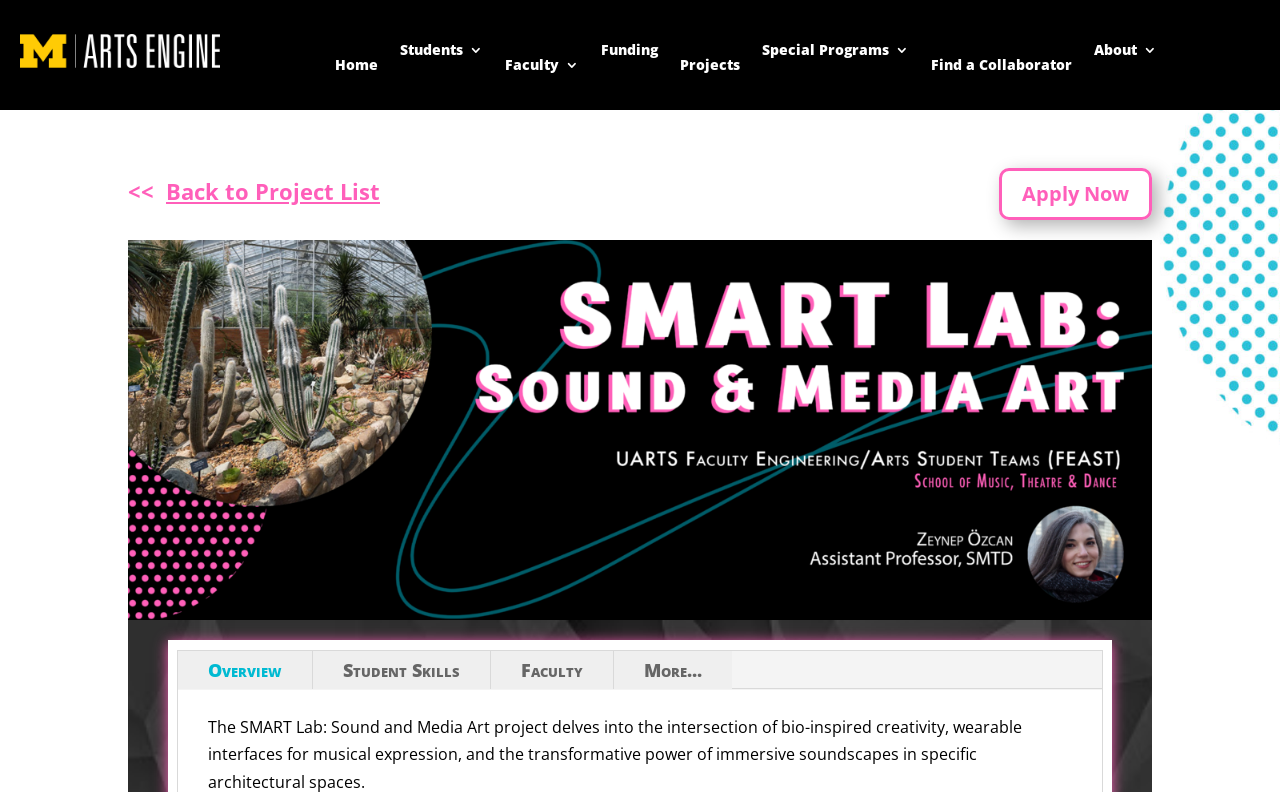What are the sections of the project overview?
Please give a detailed and elaborate explanation in response to the question.

I inferred this answer by looking at the link elements with the descriptions 'Overview', 'Student Skills', 'Faculty', and 'More...' which are likely to be the sections of the project overview.